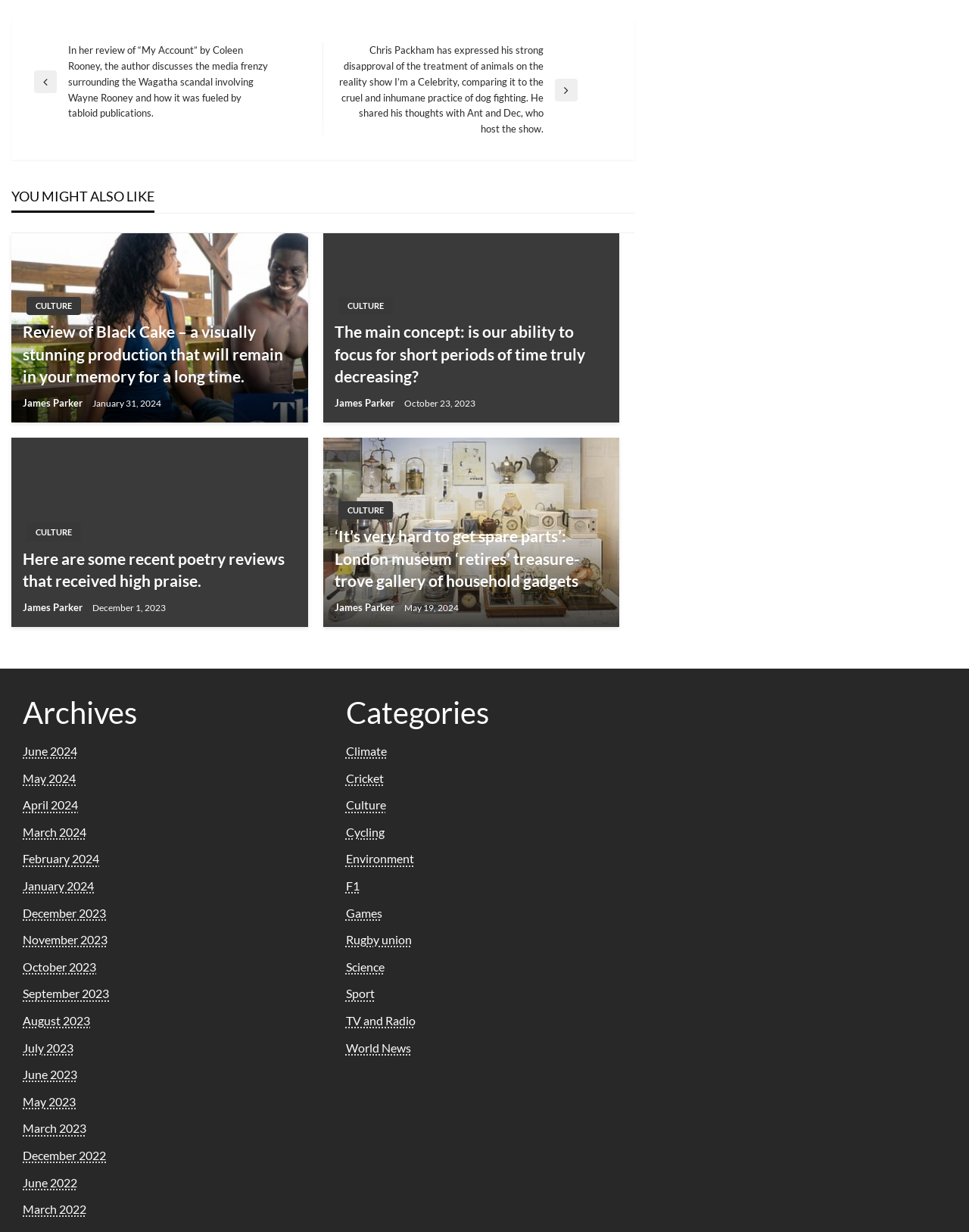Give a one-word or one-phrase response to the question:
How many posts are under the 'YOU MIGHT ALSO LIKE' section?

4